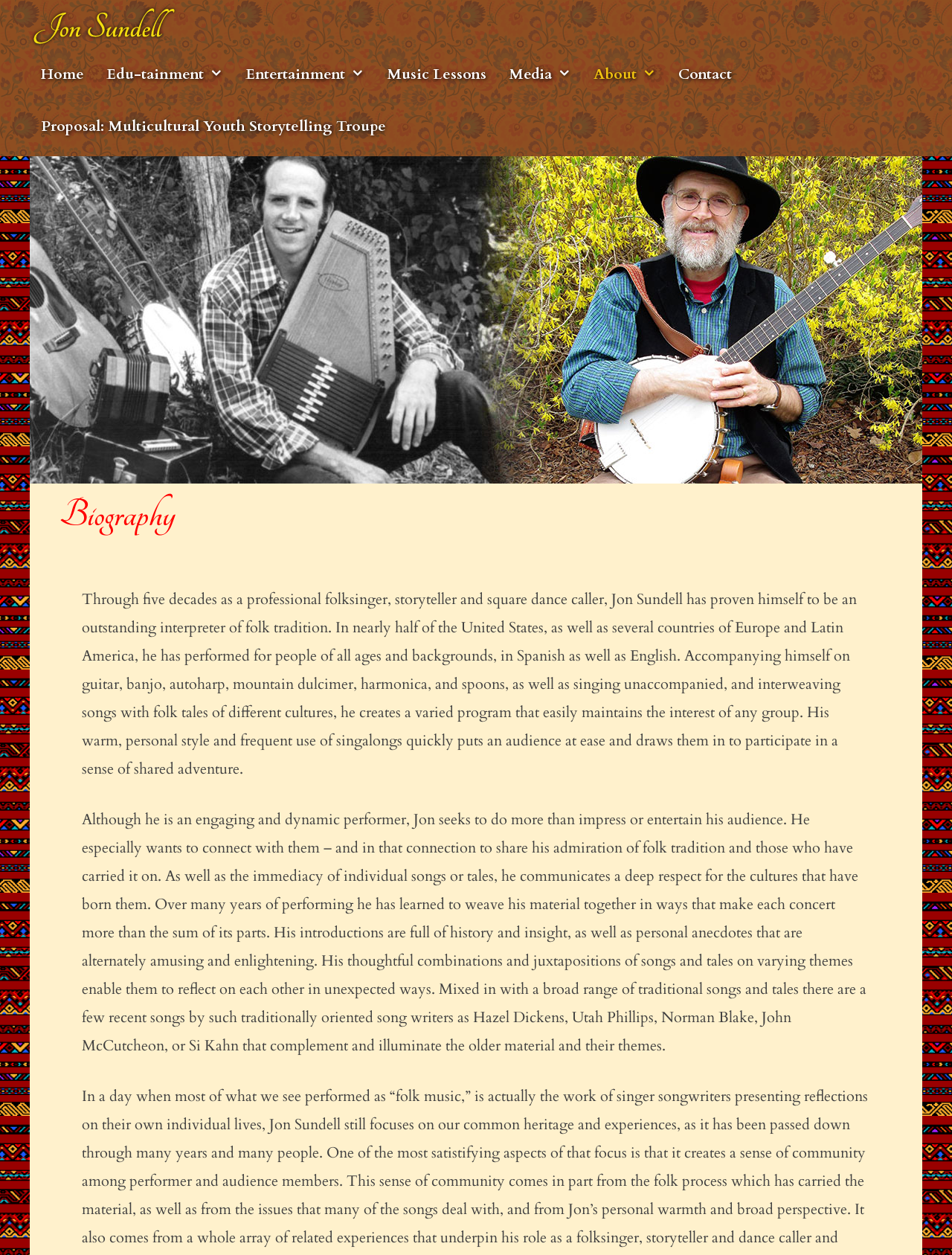What is Jon Sundell's profession?
Please give a detailed and elaborate explanation in response to the question.

Based on the biography text, it is mentioned that Jon Sundell has been a professional folksinger, storyteller, and square dance caller for five decades.